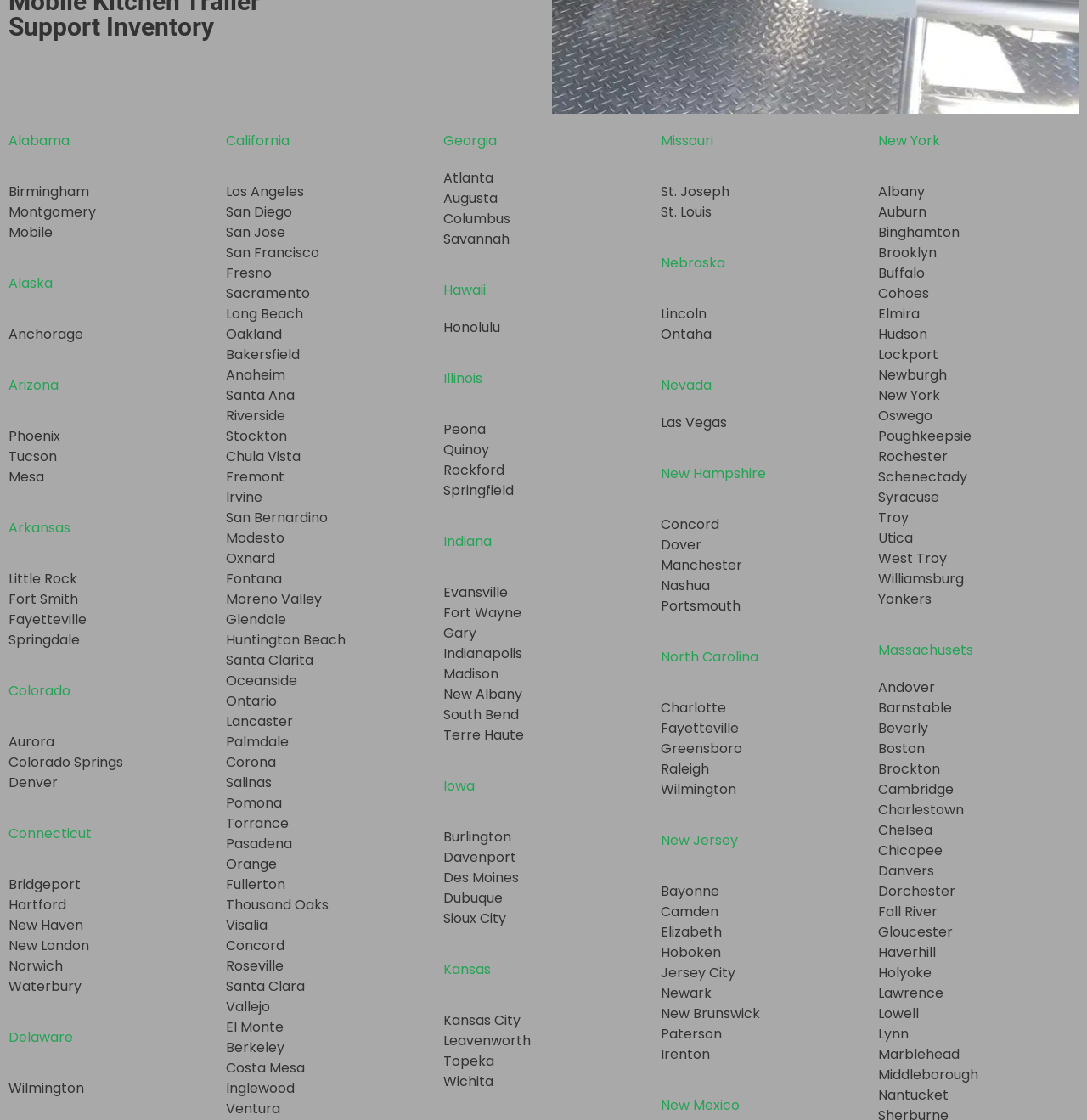Answer in one word or a short phrase: 
How many states are listed on the webpage?

4